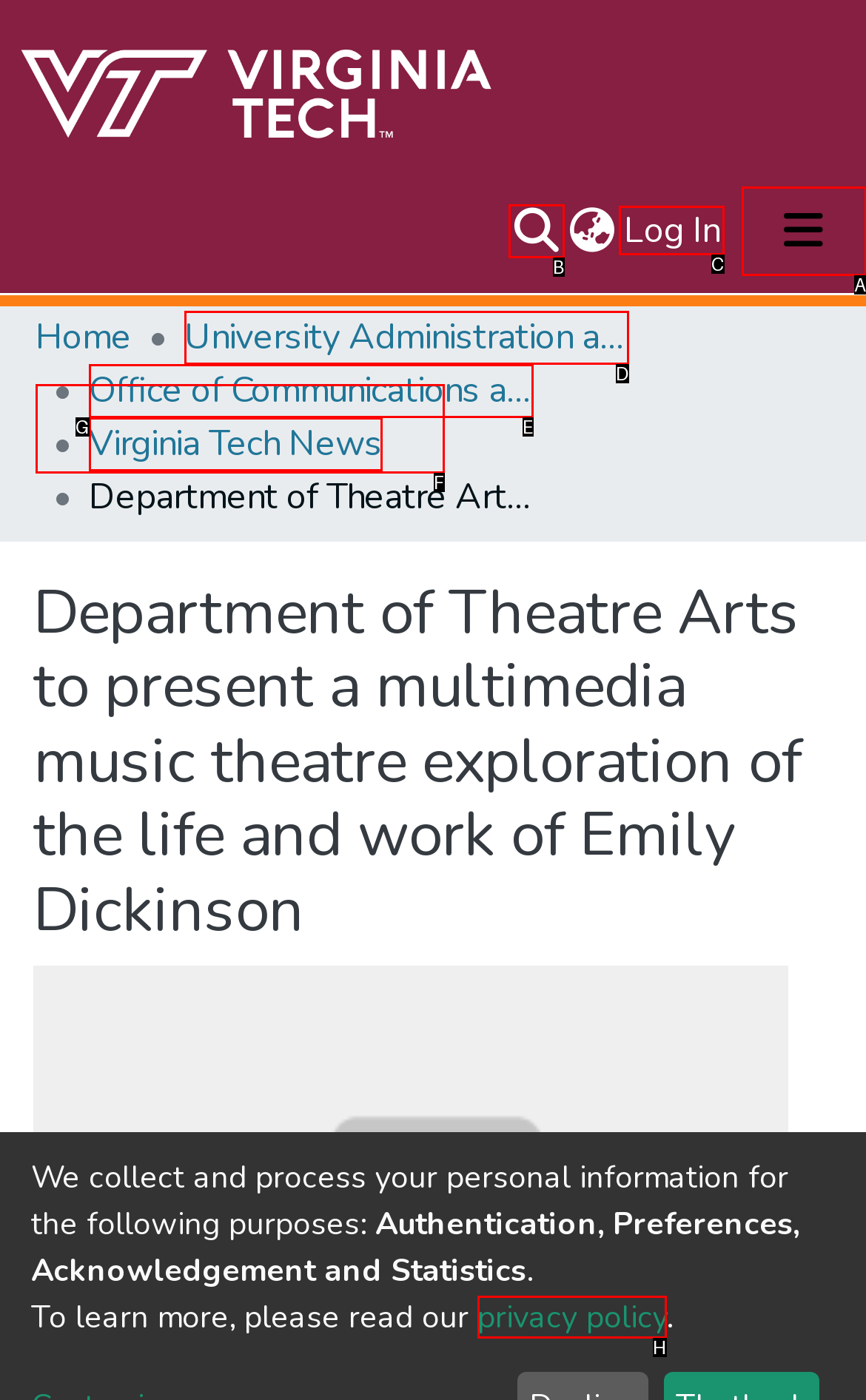Determine the letter of the UI element that will complete the task: Log in
Reply with the corresponding letter.

C